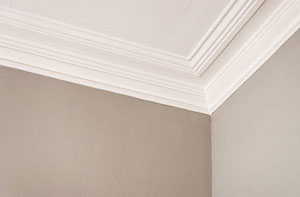Where is this type of installation popular?
Using the visual information, reply with a single word or short phrase.

Madley, Herefordshire